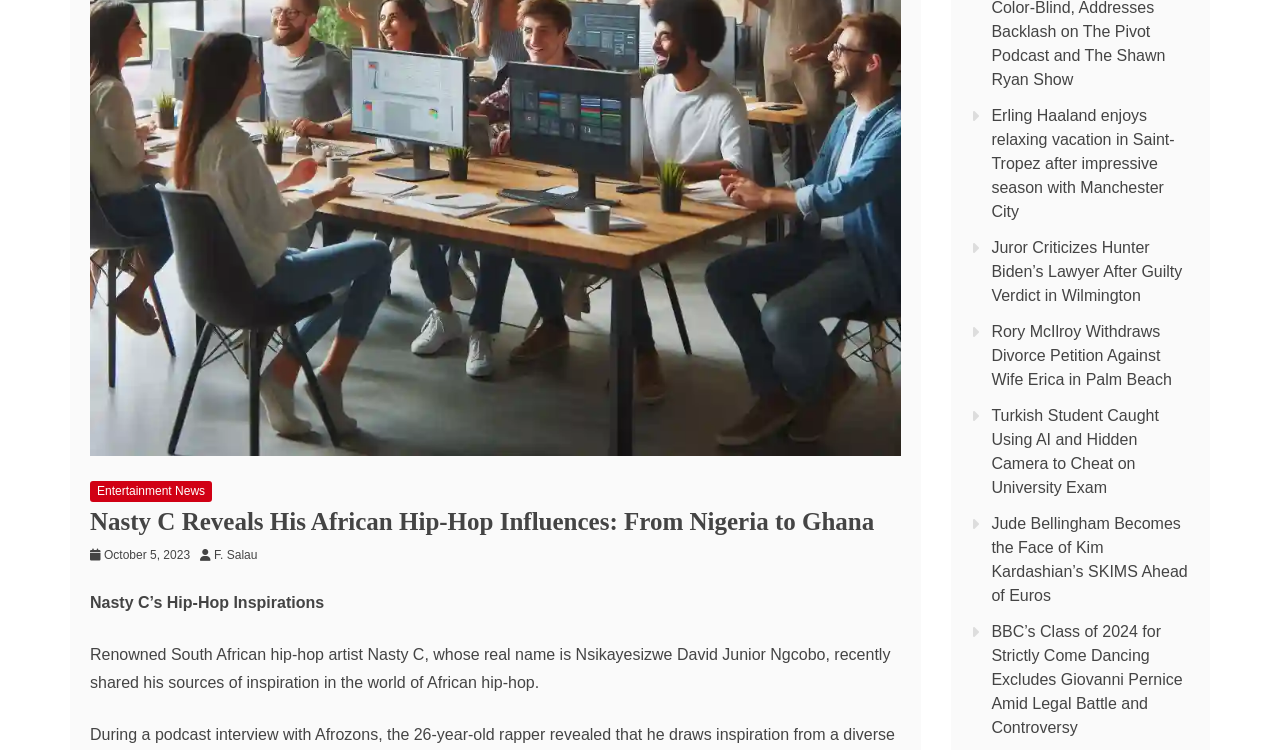Predict the bounding box of the UI element based on the description: "October 5, 2023October 5, 2023". The coordinates should be four float numbers between 0 and 1, formatted as [left, top, right, bottom].

[0.081, 0.73, 0.148, 0.749]